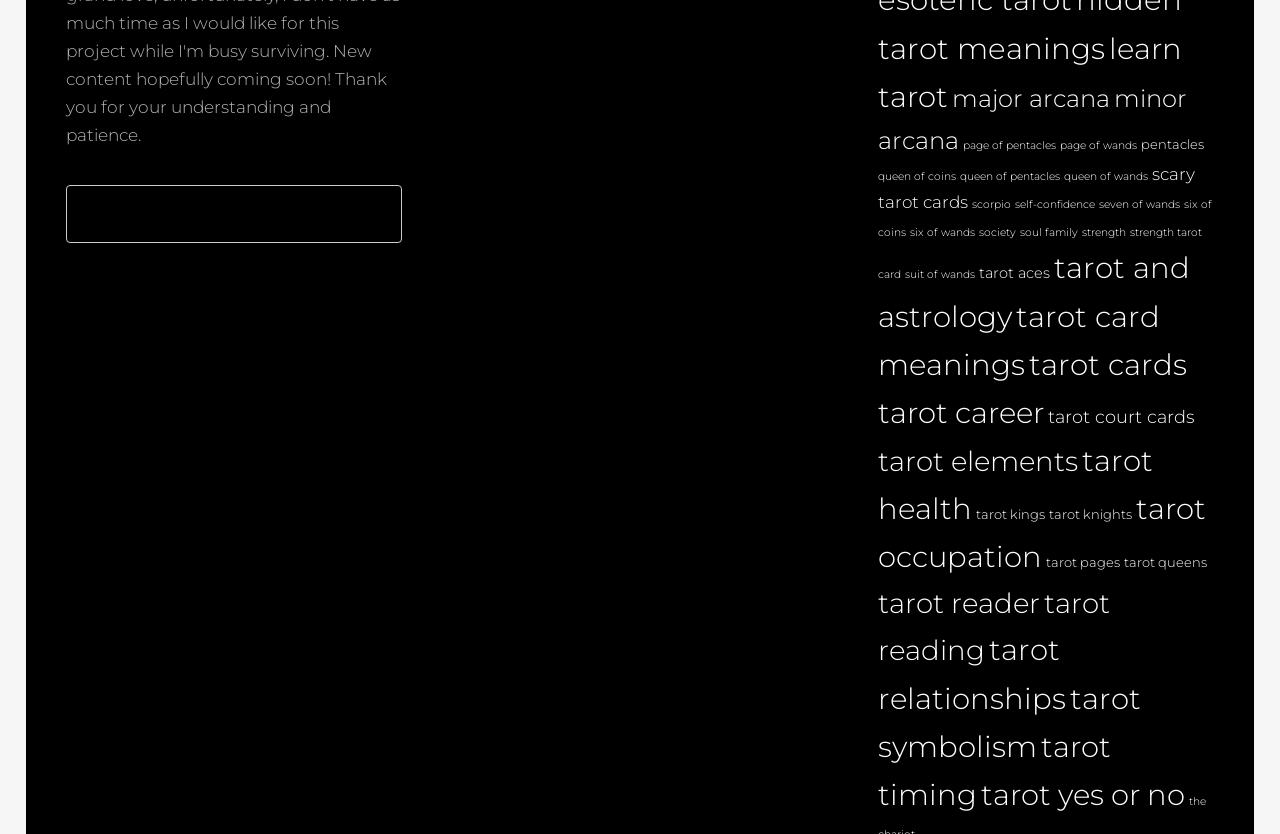Please provide a brief answer to the following inquiry using a single word or phrase:
How many categories are related to tarot and astrology?

53